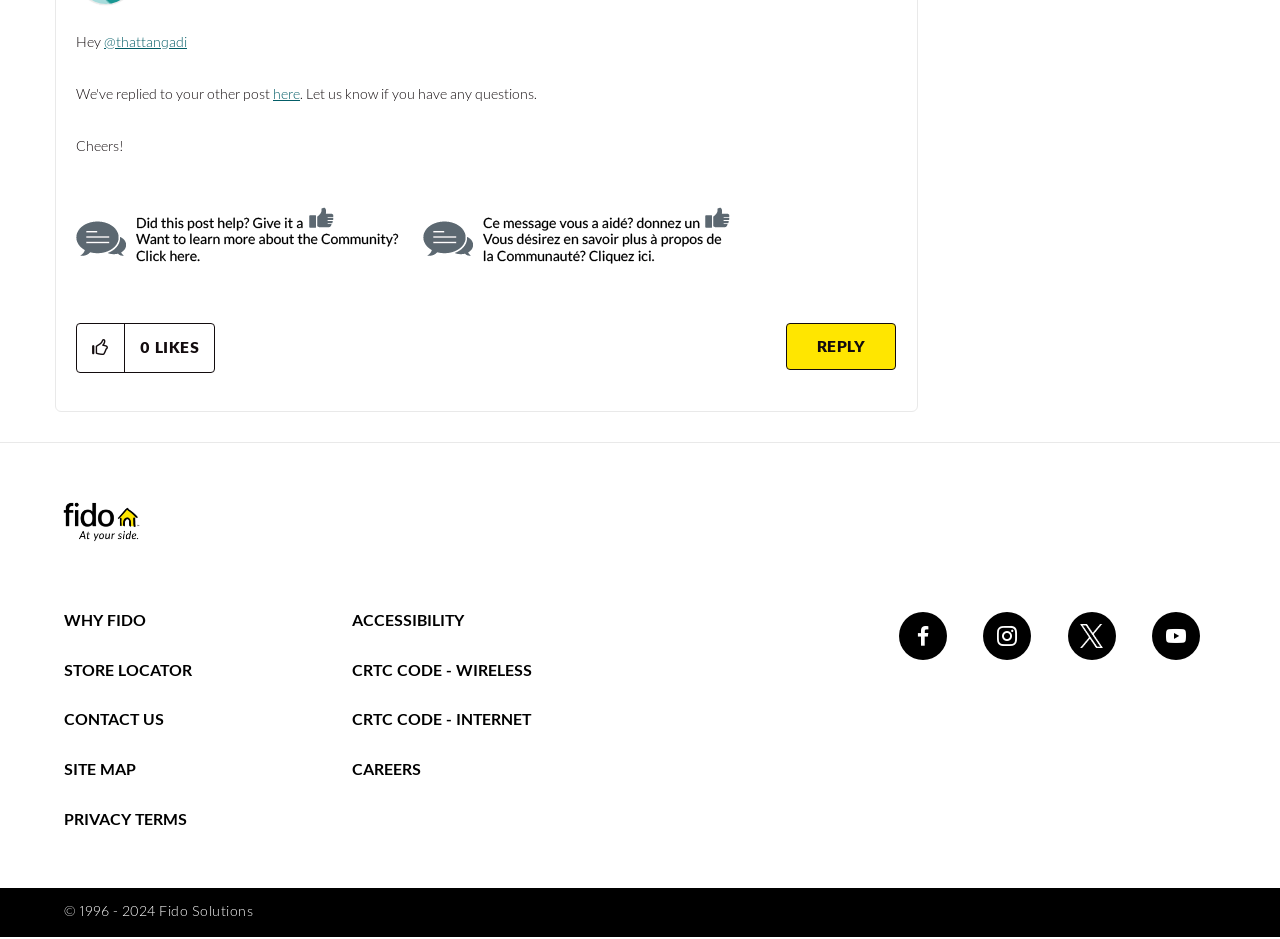Given the webpage screenshot and the description, determine the bounding box coordinates (top-left x, top-left y, bottom-right x, bottom-right y) that define the location of the UI element matching this description: CRTC Code - Internet

[0.275, 0.758, 0.415, 0.776]